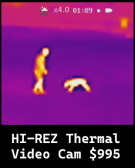What is the price of the thermal video camera?
Based on the image, provide your answer in one word or phrase.

$995